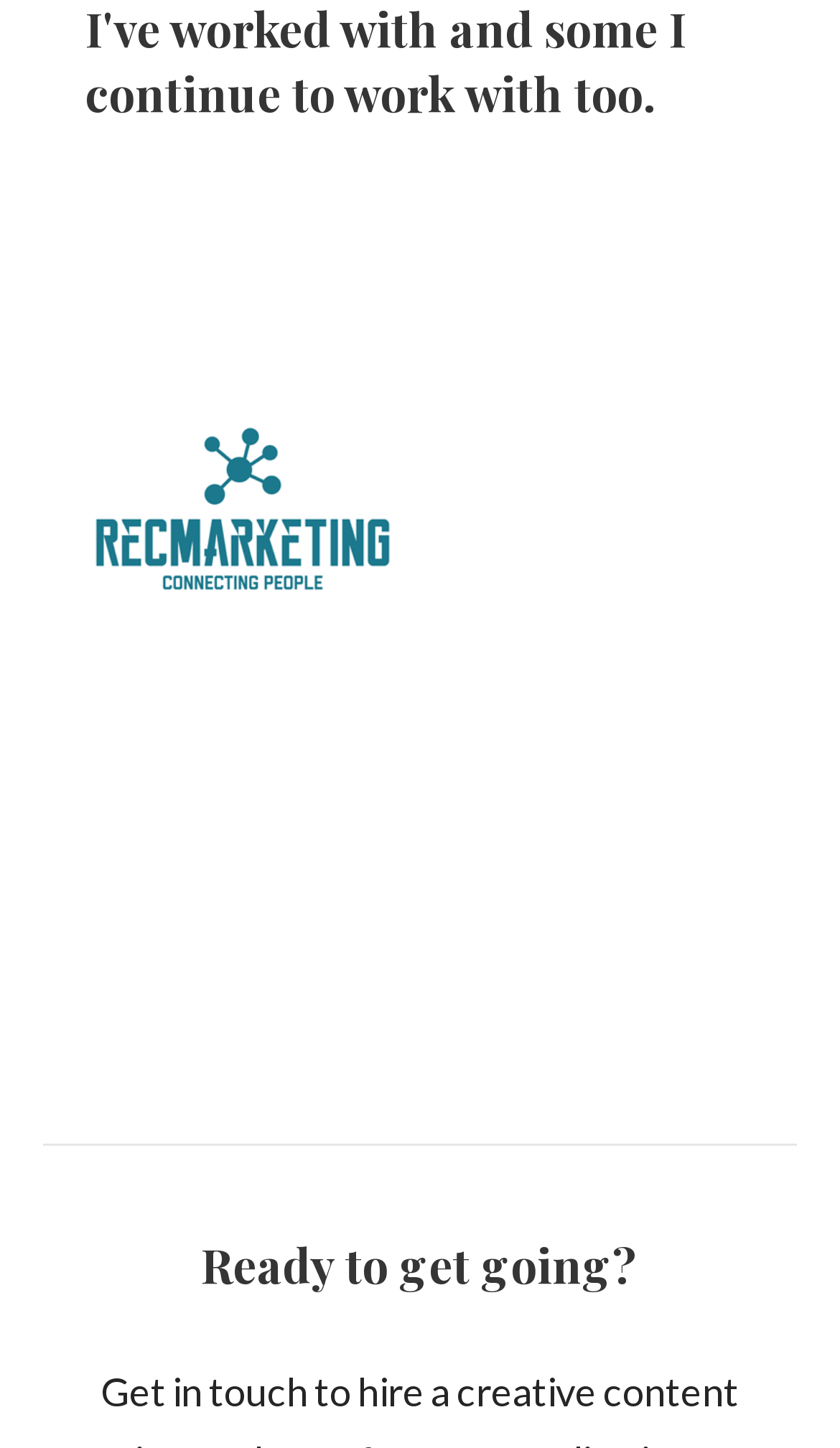Please locate the bounding box coordinates of the element that should be clicked to achieve the given instruction: "get started".

[0.102, 0.85, 0.898, 0.91]